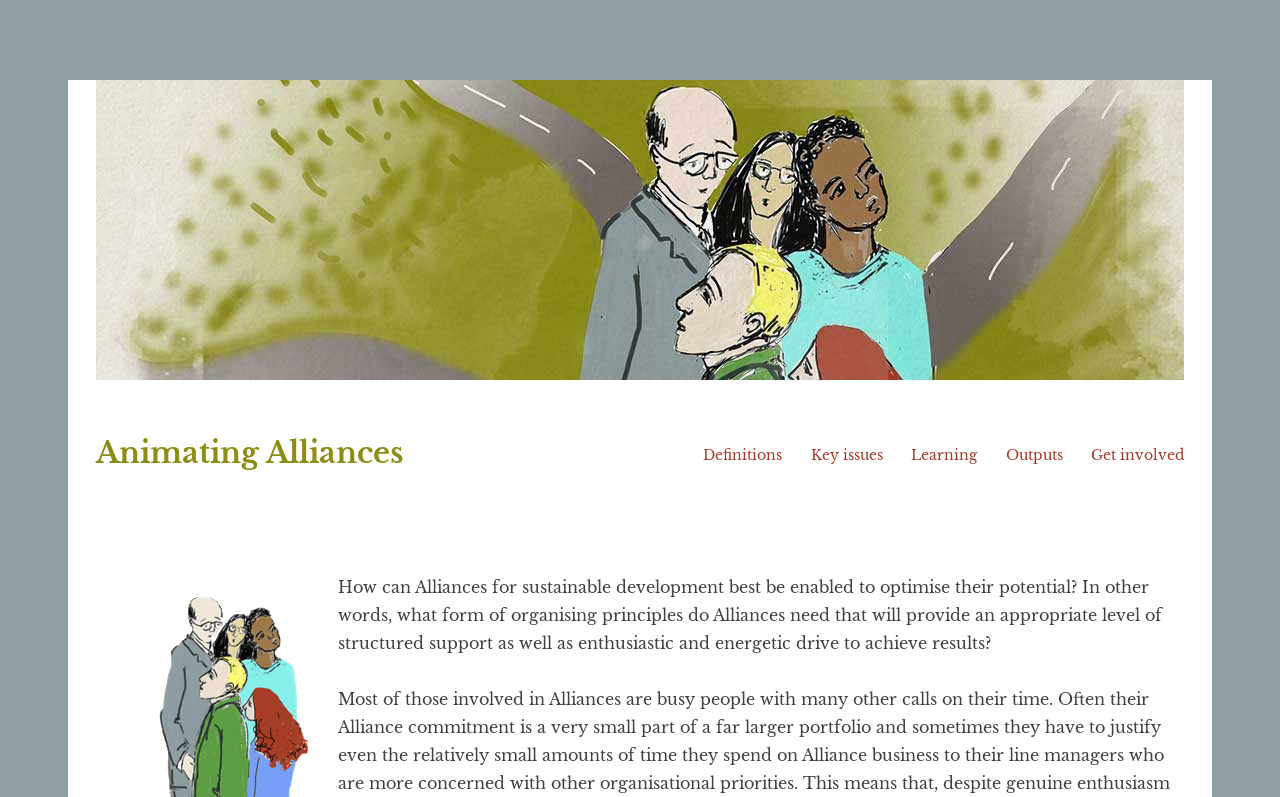What is the question being asked in the main content area?
Answer the question with just one word or phrase using the image.

How can Alliances be enabled to optimise their potential?